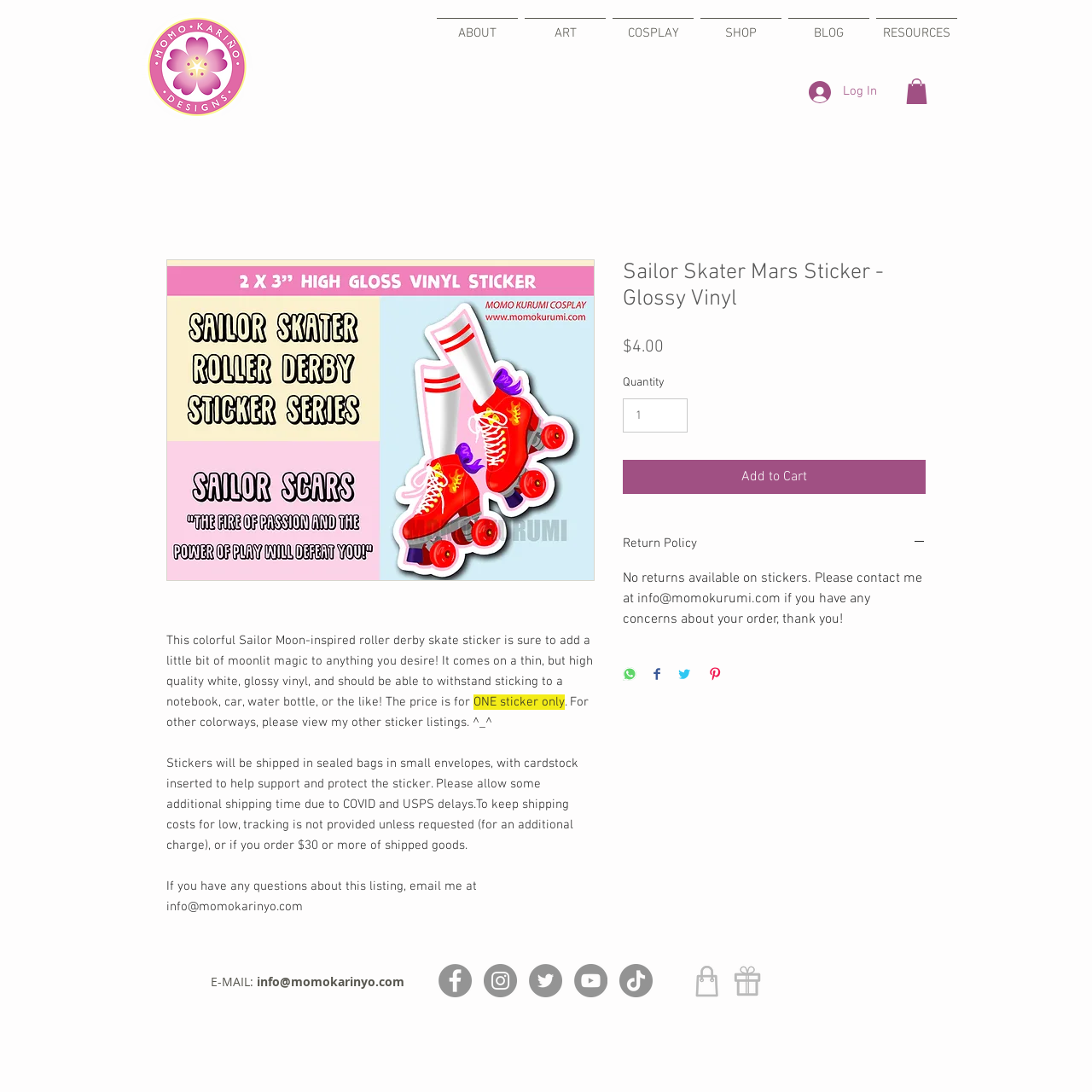Refer to the image and provide an in-depth answer to the question: 
What is the material of the sticker?

The material of the sticker is mentioned in the product description as 'thin, but high quality white, glossy vinyl'.